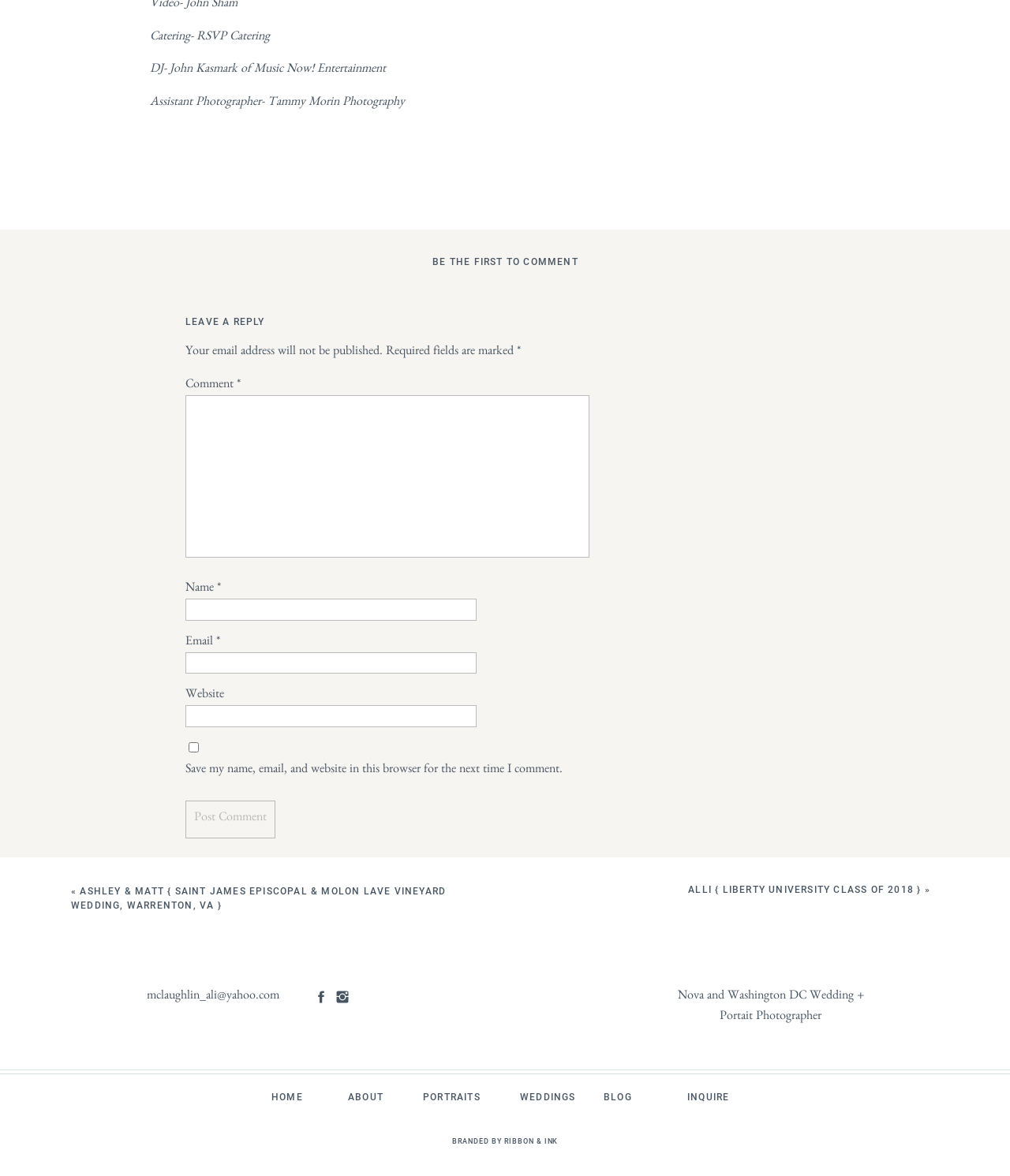What is the name of the photographer's business?
Using the details shown in the screenshot, provide a comprehensive answer to the question.

I found the name of the photographer's business by looking at the static text element at the bottom of the page, which contains the business name 'Nova and Washington DC Wedding + Portait Photographer'.